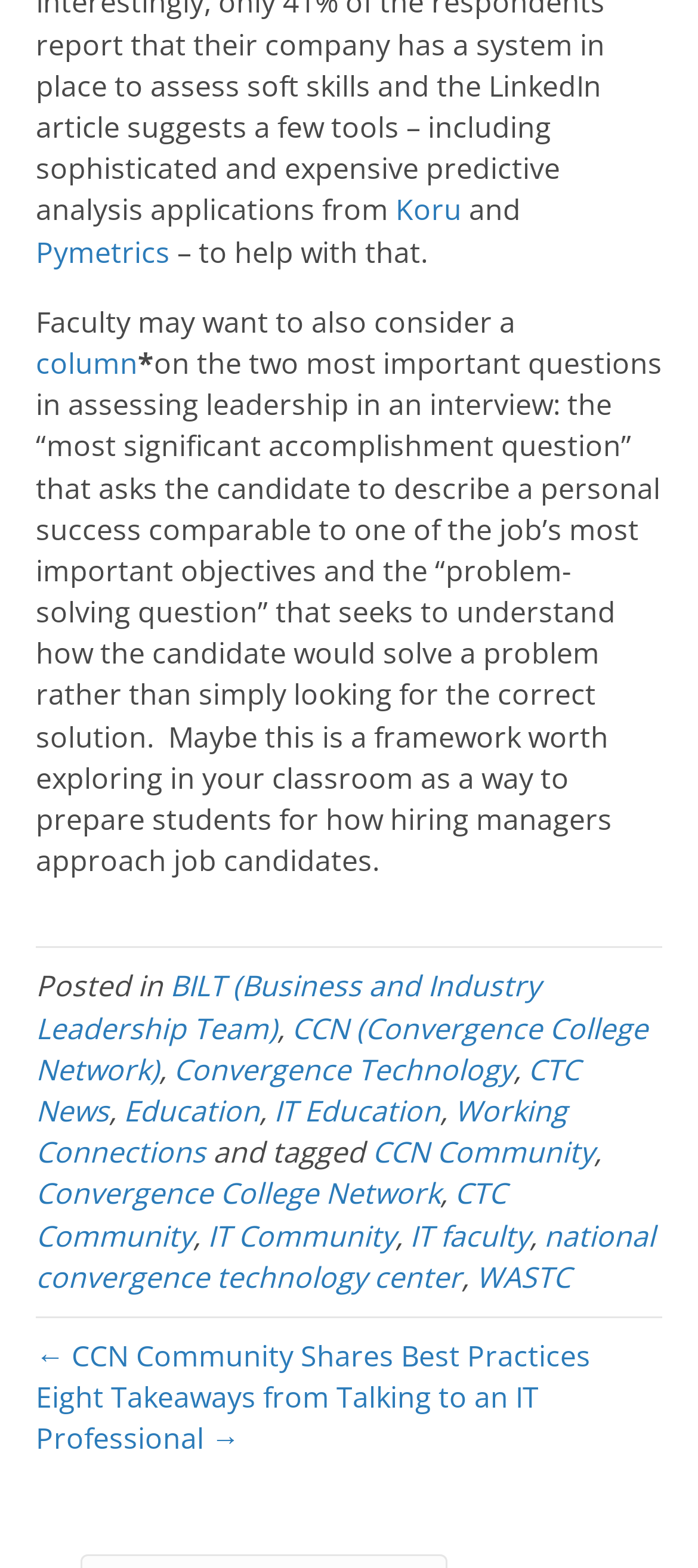Review the image closely and give a comprehensive answer to the question: What is the topic of the post?

The post discusses the topic of assessing leadership in an interview, and provides a framework for preparing students for job interviews. The post also mentions specific questions that can be used to assess leadership.